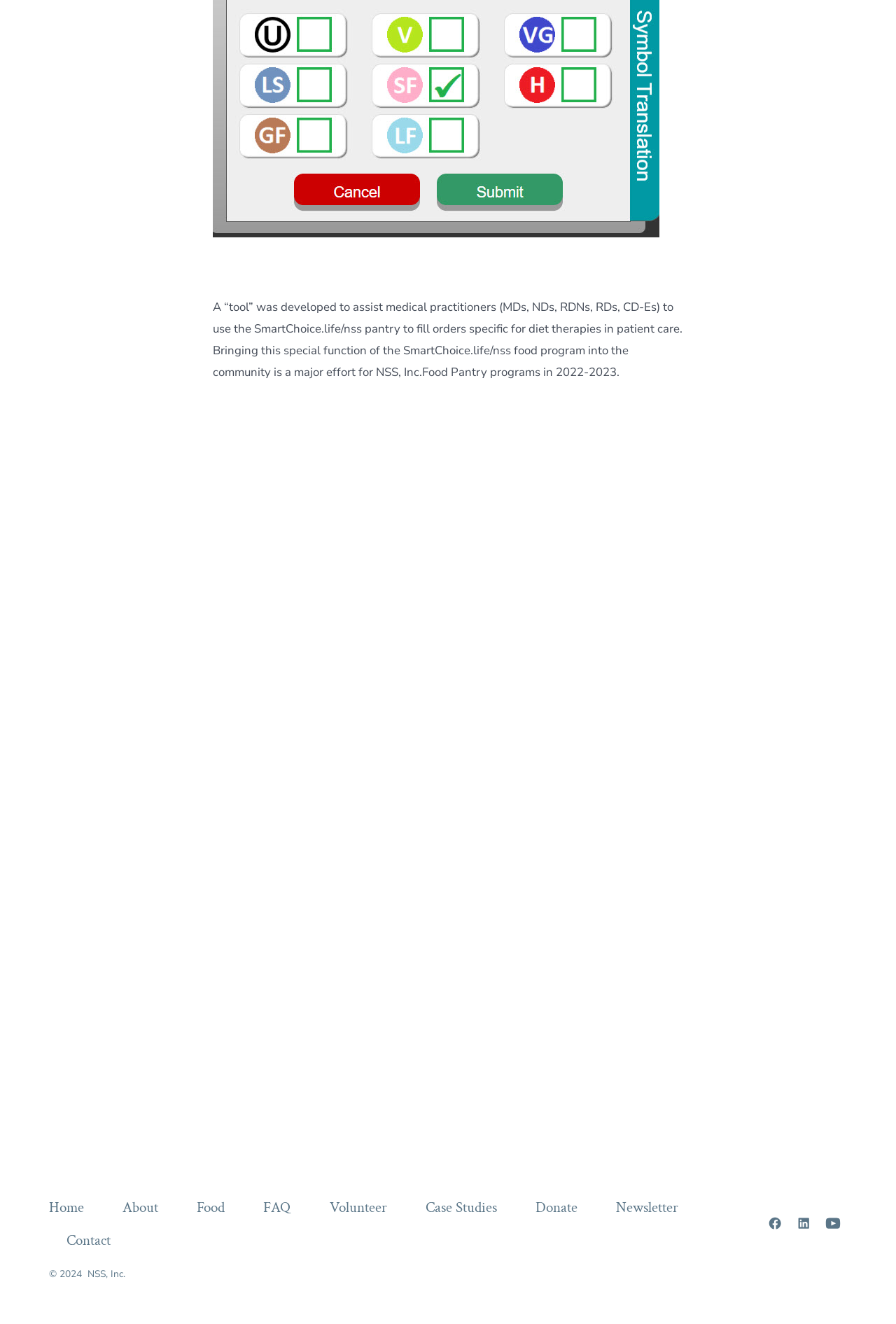Kindly provide the bounding box coordinates of the section you need to click on to fulfill the given instruction: "Go to Home page".

[0.055, 0.9, 0.114, 0.925]